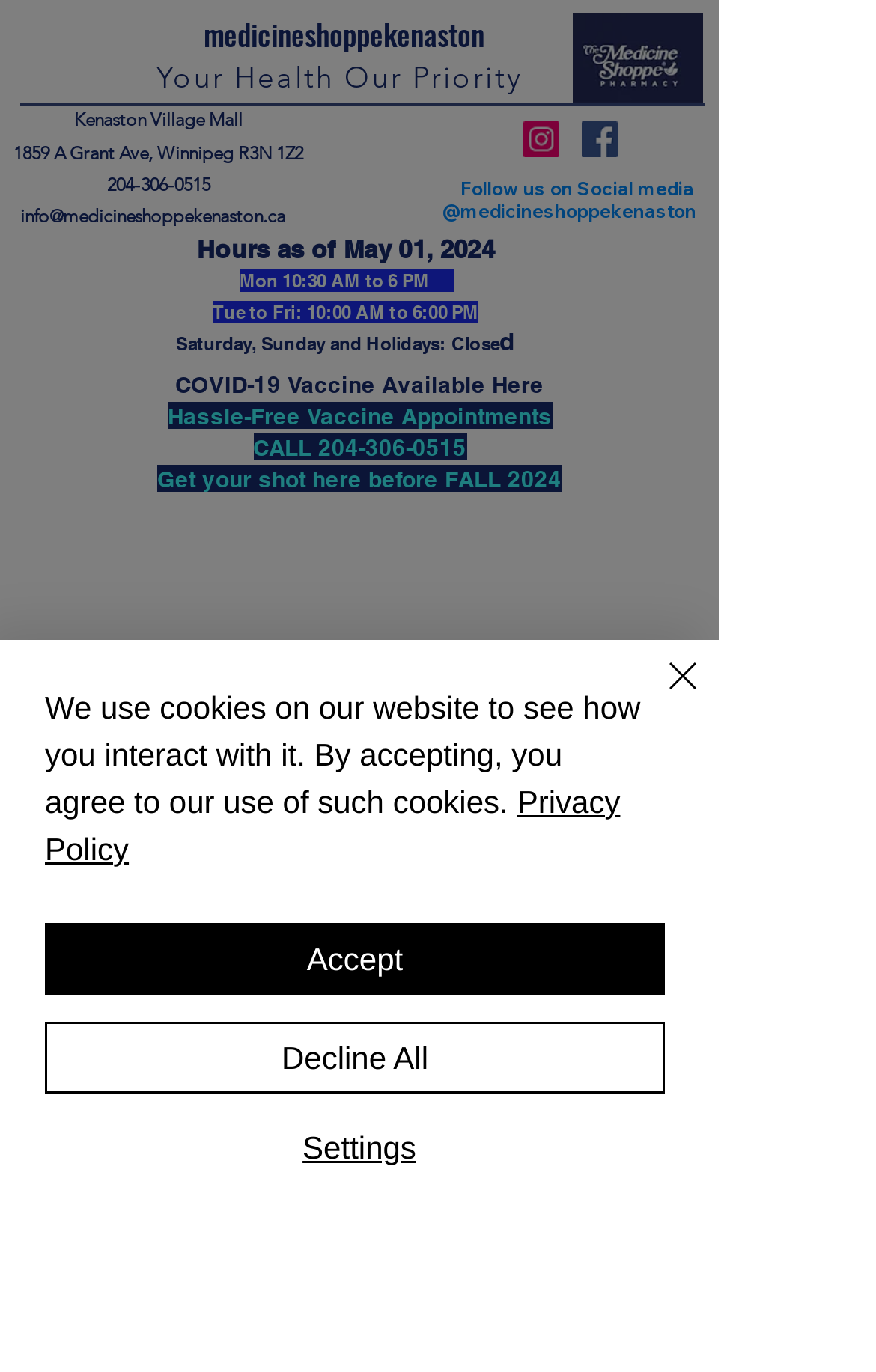Identify the bounding box of the UI element described as follows: "ㅤㅤCheck it Outㅤㅤ". Provide the coordinates as four float numbers in the range of 0 to 1 [left, top, right, bottom].

[0.295, 0.746, 0.525, 0.792]